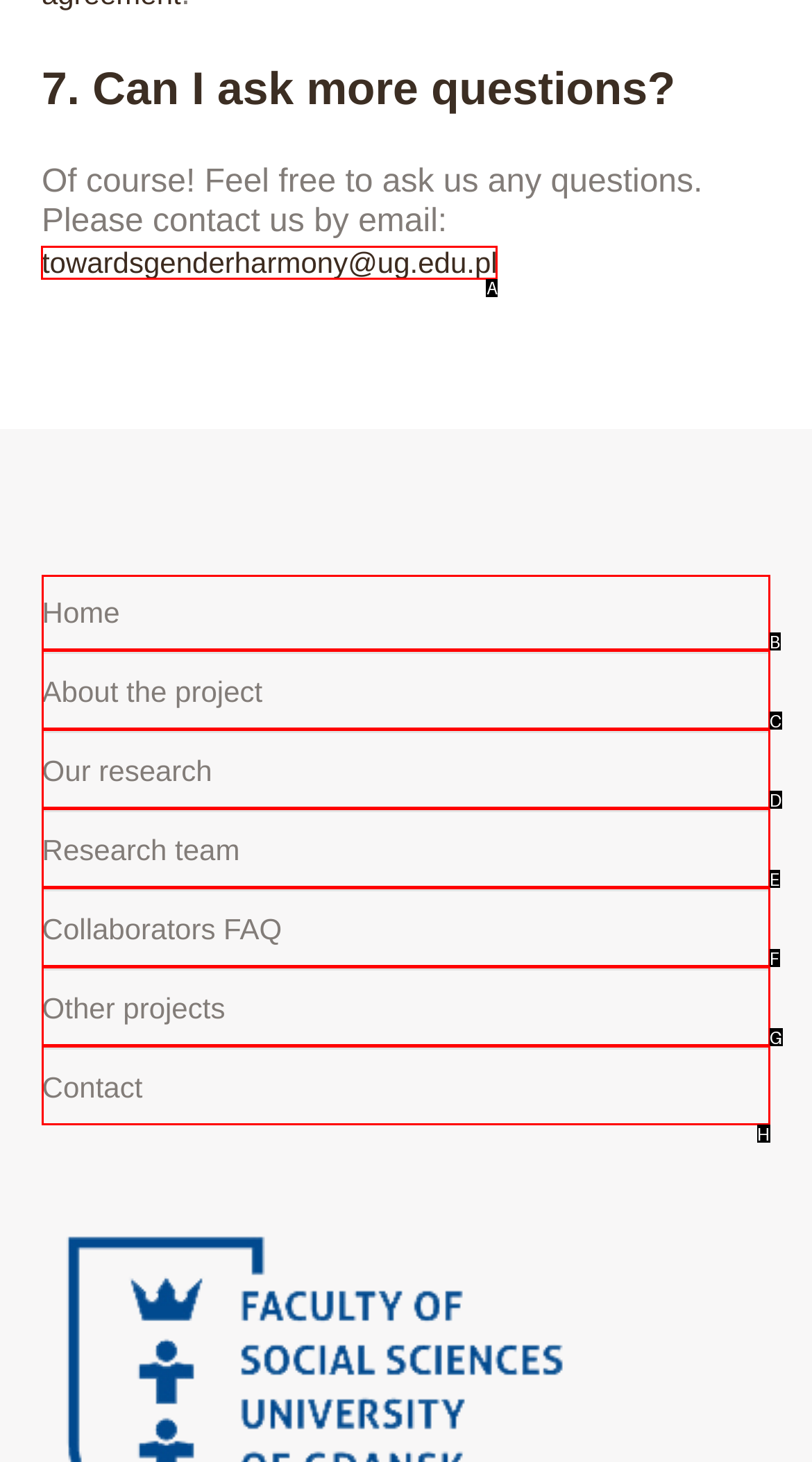Determine which HTML element best fits the description: About the project
Answer directly with the letter of the matching option from the available choices.

C